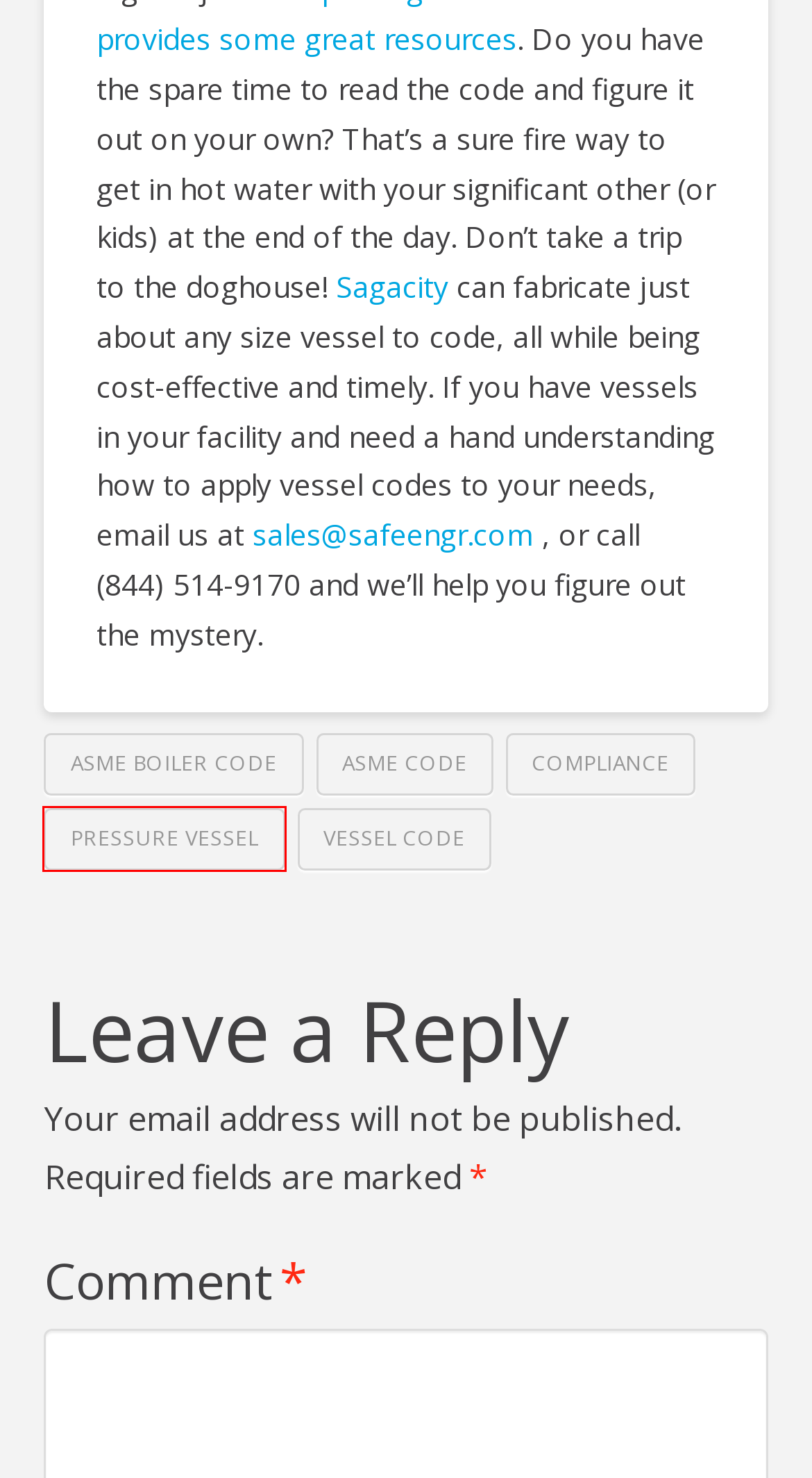You are presented with a screenshot of a webpage that includes a red bounding box around an element. Determine which webpage description best matches the page that results from clicking the element within the red bounding box. Here are the candidates:
A. Vessel Code | Sagacity
B. Pressure Vessel | Sagacity
C. ASME Code | Sagacity
D. Sagacity
E. MP-BPVC-Boilers-and-Pressure-Vessels - ASME
F. ASME Boiler Code | Sagacity
G. Compliance | Sagacity
H. Contact Us | Sagacity

B